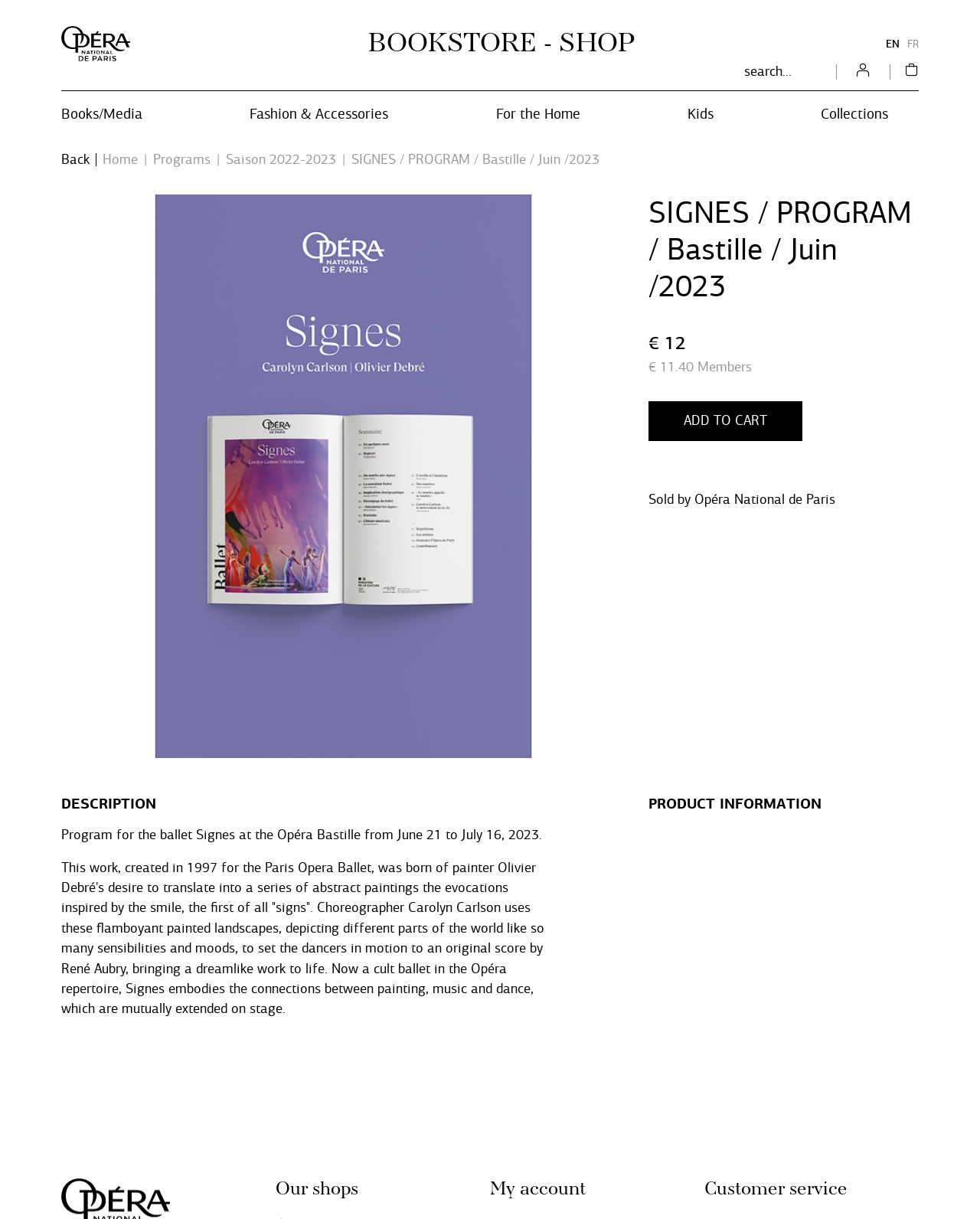Identify the bounding box coordinates necessary to click and complete the given instruction: "Go to the Opera de Paris homepage".

[0.062, 0.022, 0.133, 0.05]